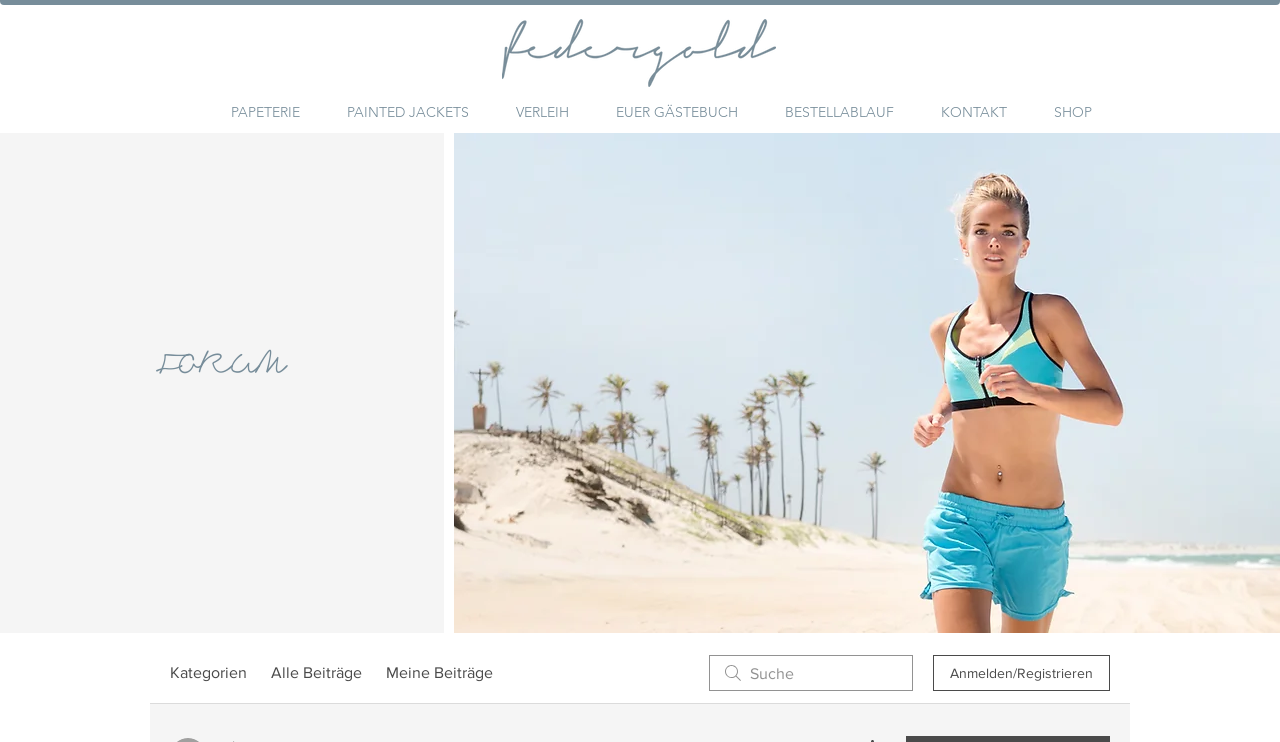What is the text on the button at the top right corner?
Refer to the screenshot and respond with a concise word or phrase.

Anmelden/Registrieren